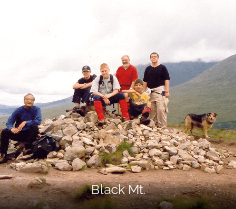Is there an animal in the image?
Please ensure your answer is as detailed and informative as possible.

I noticed a dog sitting at the edge of the stone structure, adding a touch of companionship to the scene, which confirms the presence of an animal in the image.